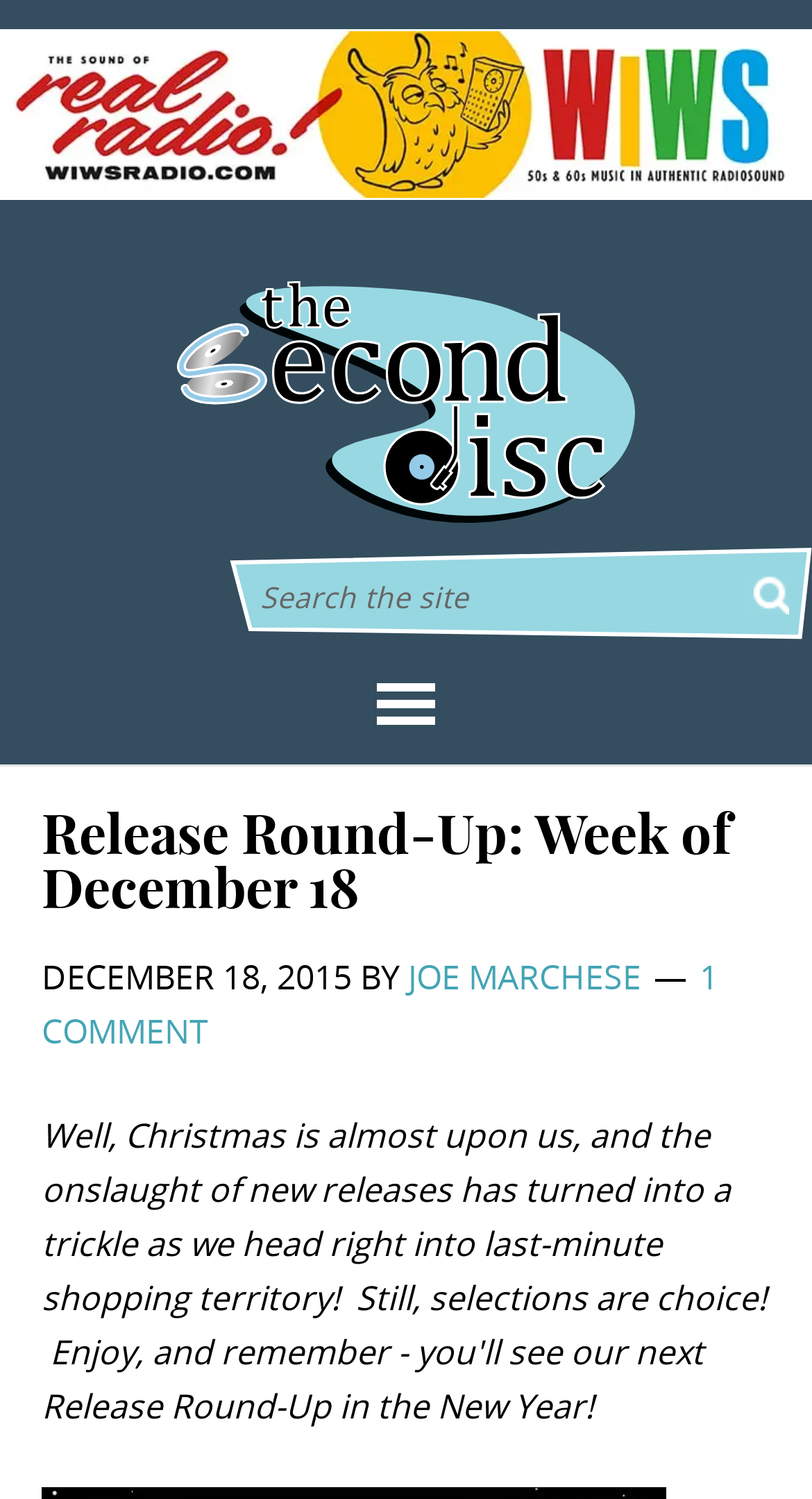What is the name of the website?
Please provide an in-depth and detailed response to the question.

I found the website's name by looking at the link element at the top of the page, which contains the text 'THE SECOND DISC'.